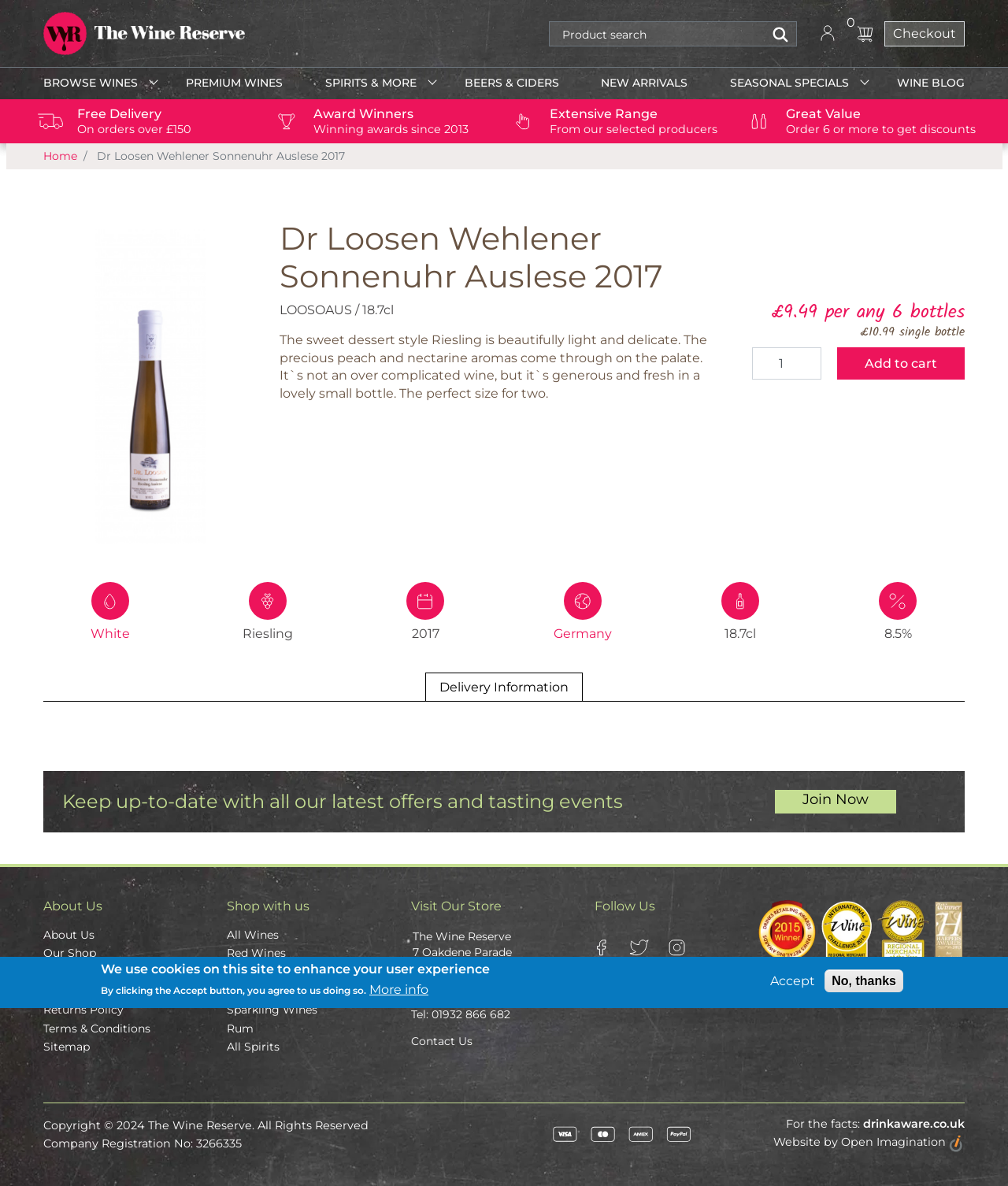Please determine the bounding box coordinates, formatted as (top-left x, top-left y, bottom-right x, bottom-right y), with all values as floating point numbers between 0 and 1. Identify the bounding box of the region described as: Journal

None